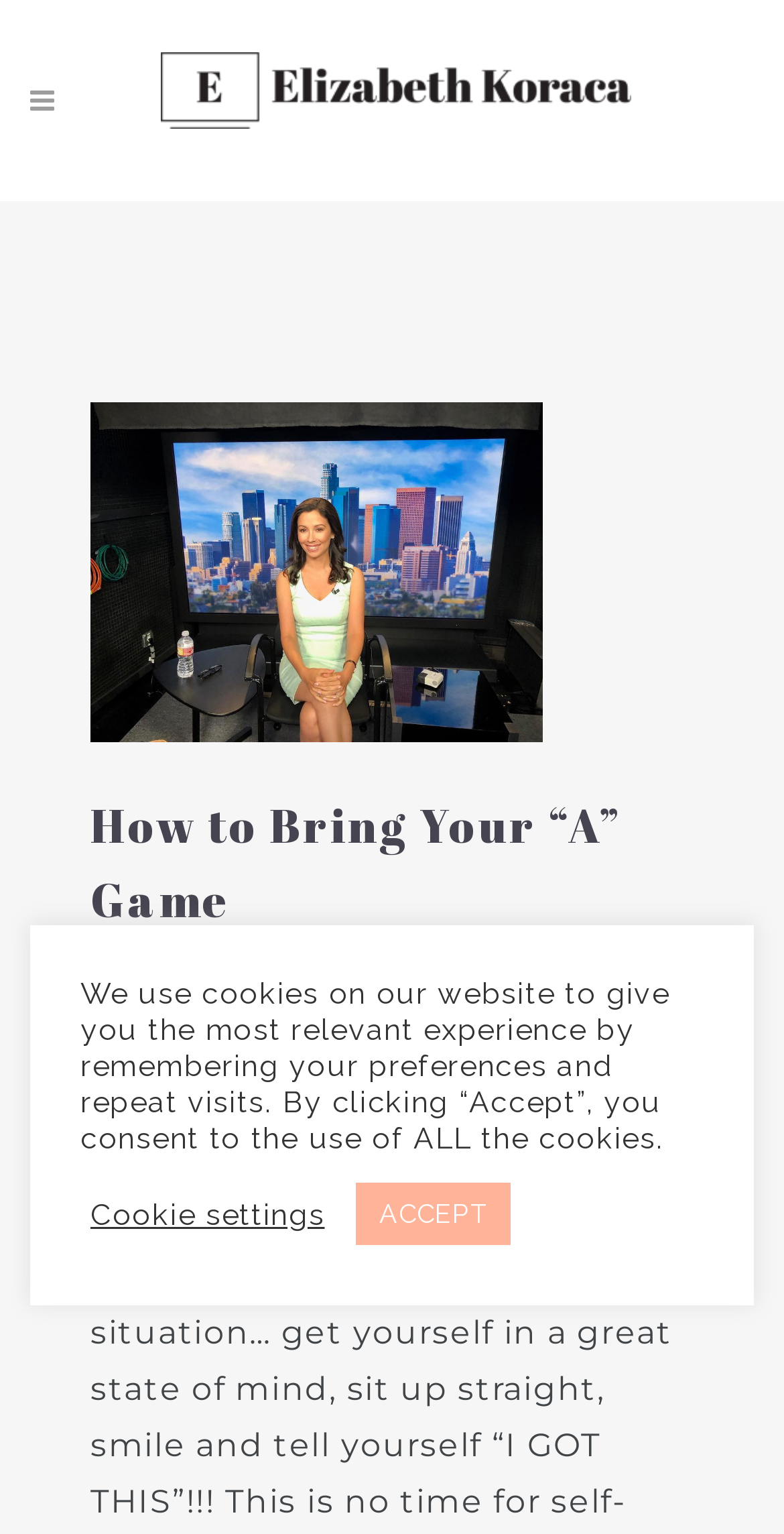What is the main topic of the webpage?
Answer the question with a single word or phrase derived from the image.

Bring Your A Game